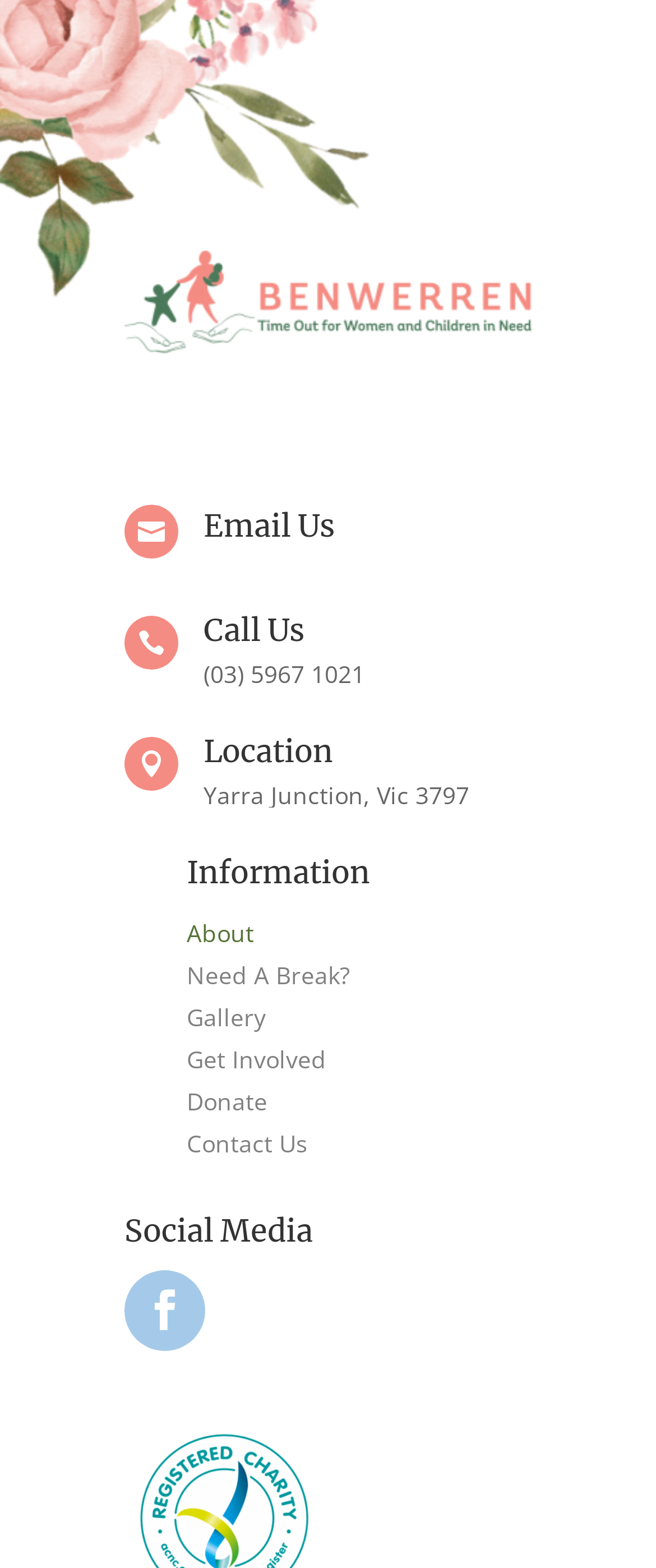Identify the bounding box coordinates of the section to be clicked to complete the task described by the following instruction: "Email us". The coordinates should be four float numbers between 0 and 1, formatted as [left, top, right, bottom].

[0.31, 0.323, 0.51, 0.348]